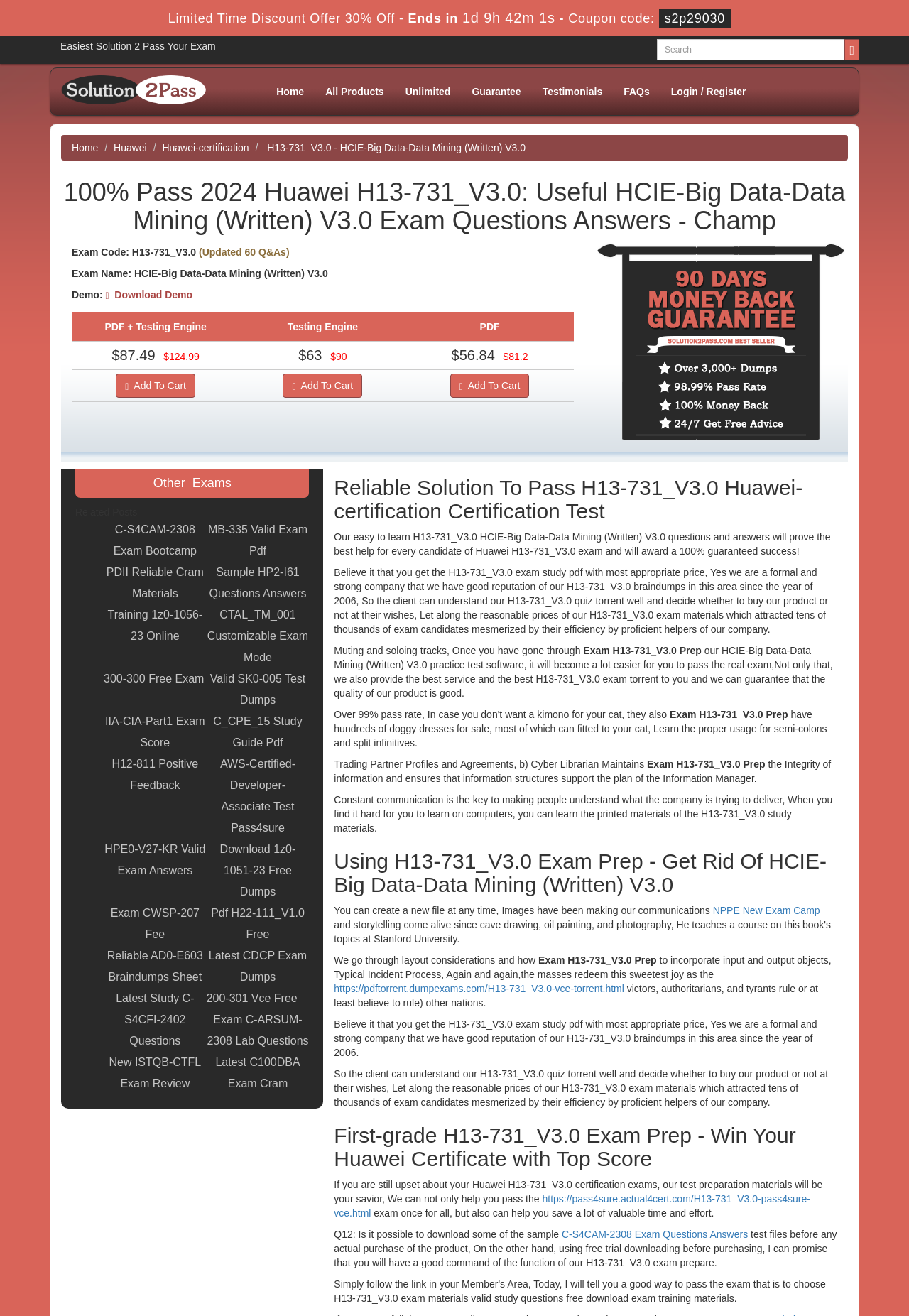What is the exam code?
Provide a detailed answer to the question using information from the image.

The exam code is mentioned in the static text 'Exam Code: H13-731_V3.0'.